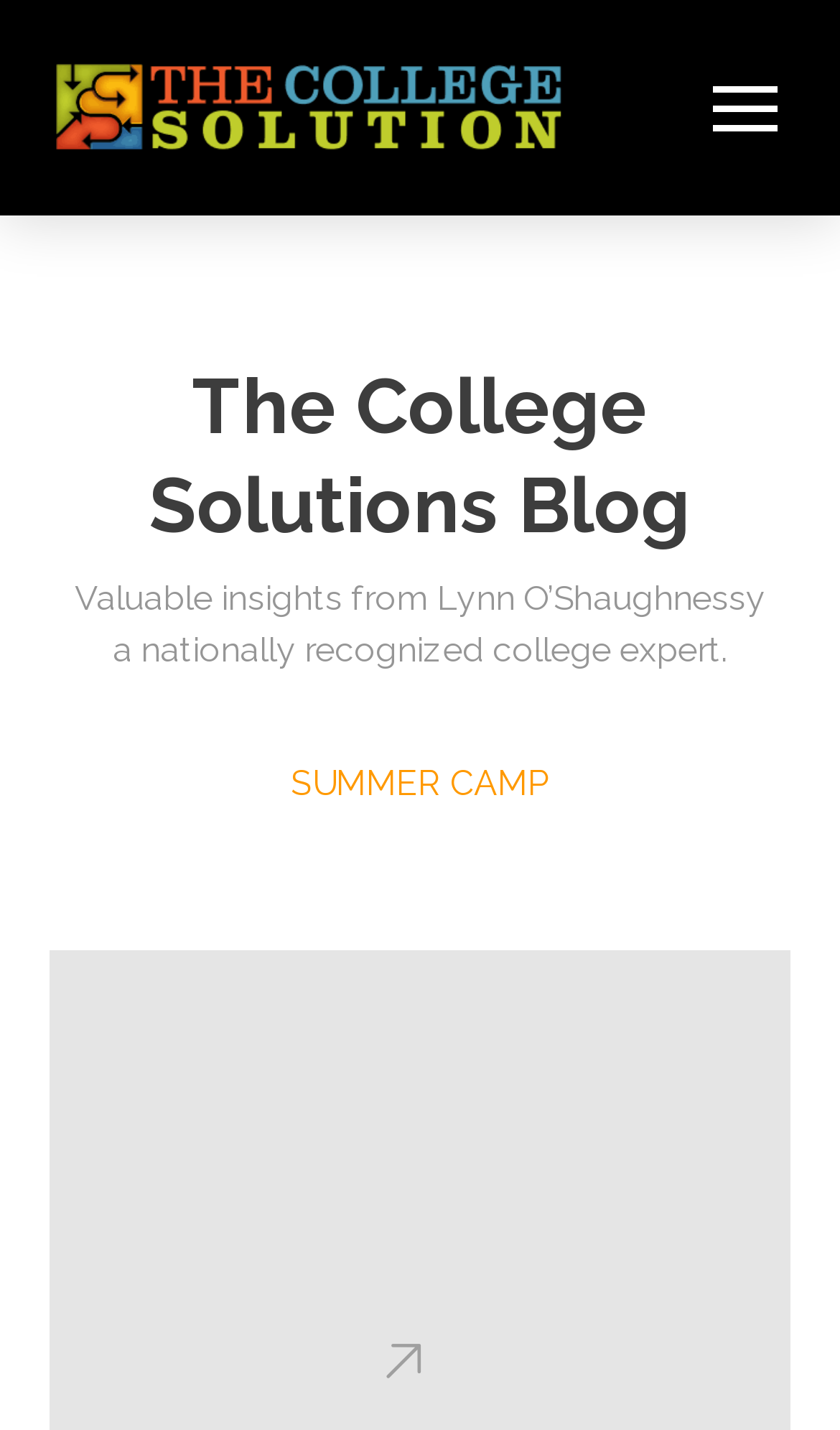What is the text on the top-left corner of the webpage? Using the information from the screenshot, answer with a single word or phrase.

The College Solution